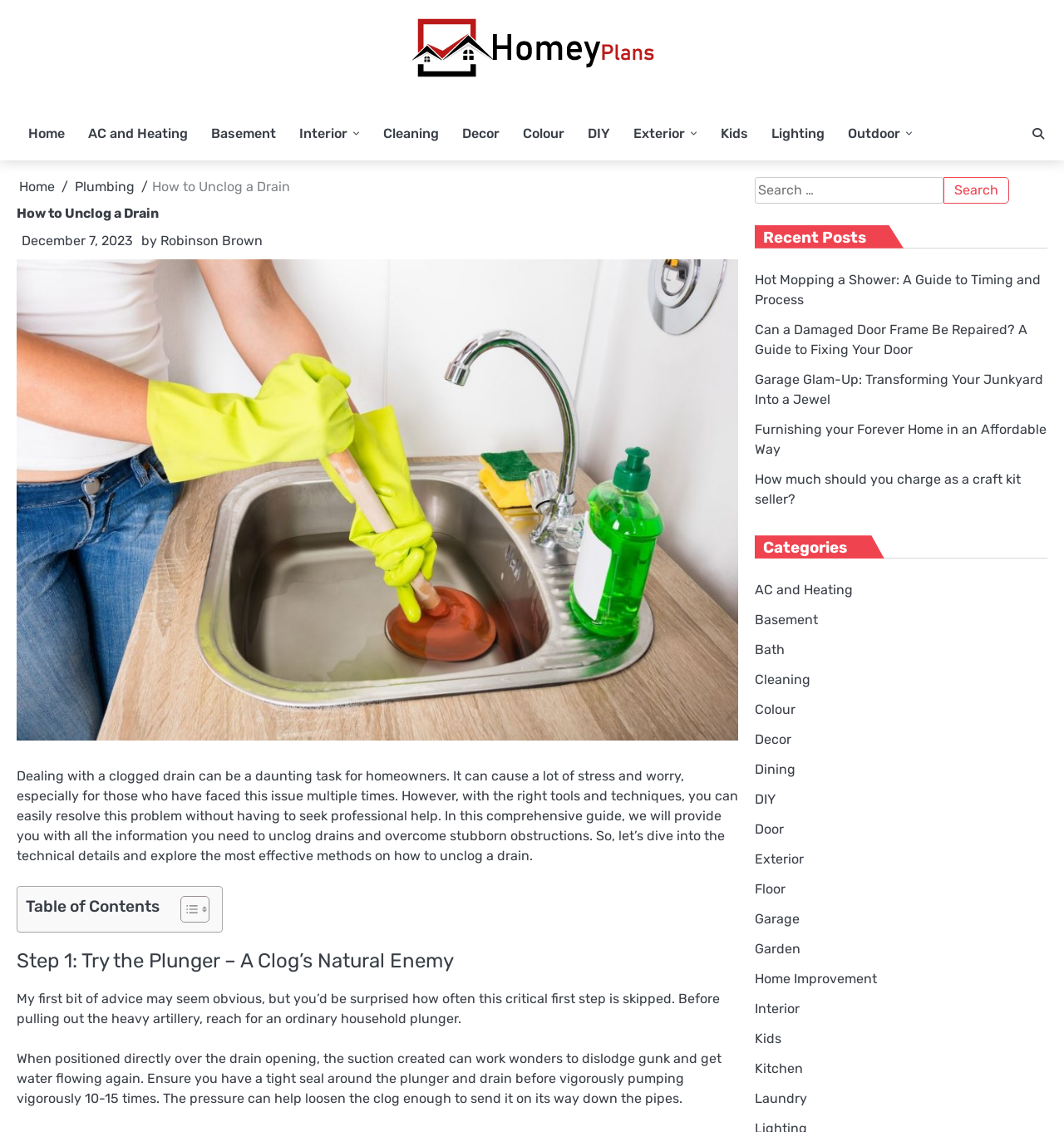Please specify the bounding box coordinates of the clickable region to carry out the following instruction: "Read the 'How to Unclog a Drain' article". The coordinates should be four float numbers between 0 and 1, in the format [left, top, right, bottom].

[0.016, 0.181, 0.694, 0.197]